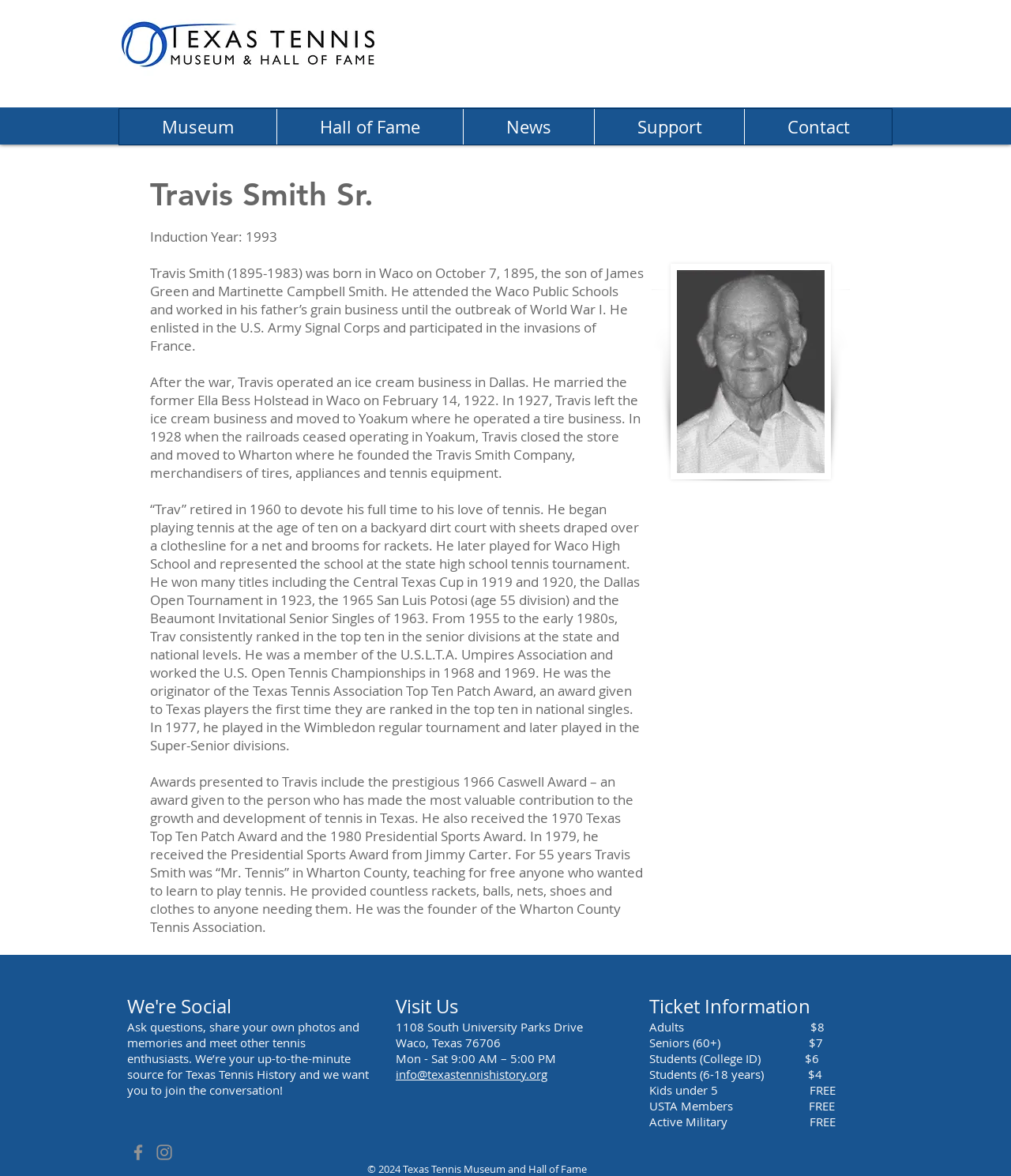What is the name of the award given to Travis Smith in 1966?
Provide a fully detailed and comprehensive answer to the question.

The webpage mentions that Travis Smith received the prestigious 1966 Caswell Award, which is given to the person who has made the most valuable contribution to the growth and development of tennis in Texas.